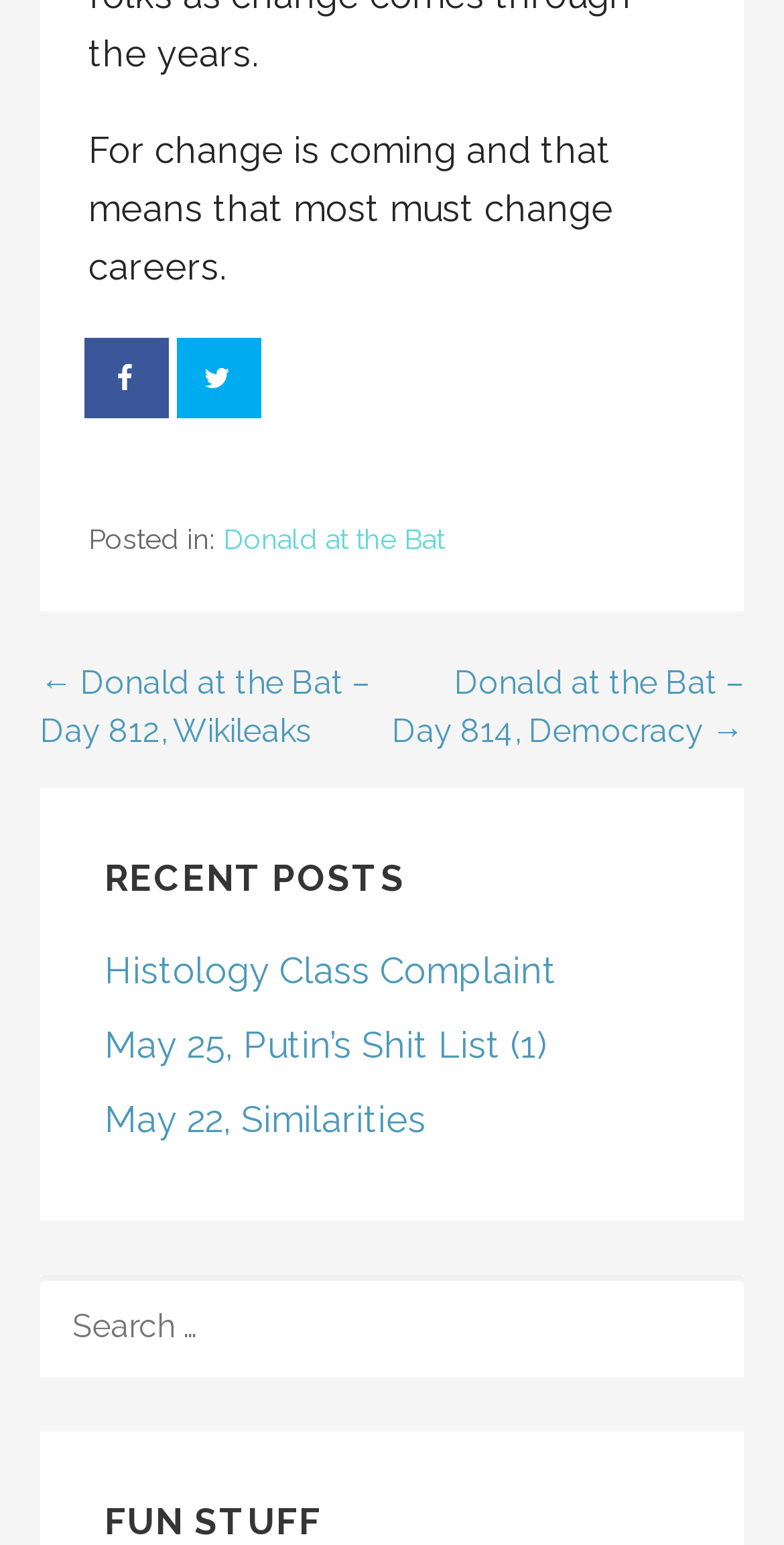Locate the UI element described by Donald at the Bat in the provided webpage screenshot. Return the bounding box coordinates in the format (top-left x, top-left y, bottom-right x, bottom-right y), ensuring all values are between 0 and 1.

[0.285, 0.338, 0.567, 0.359]